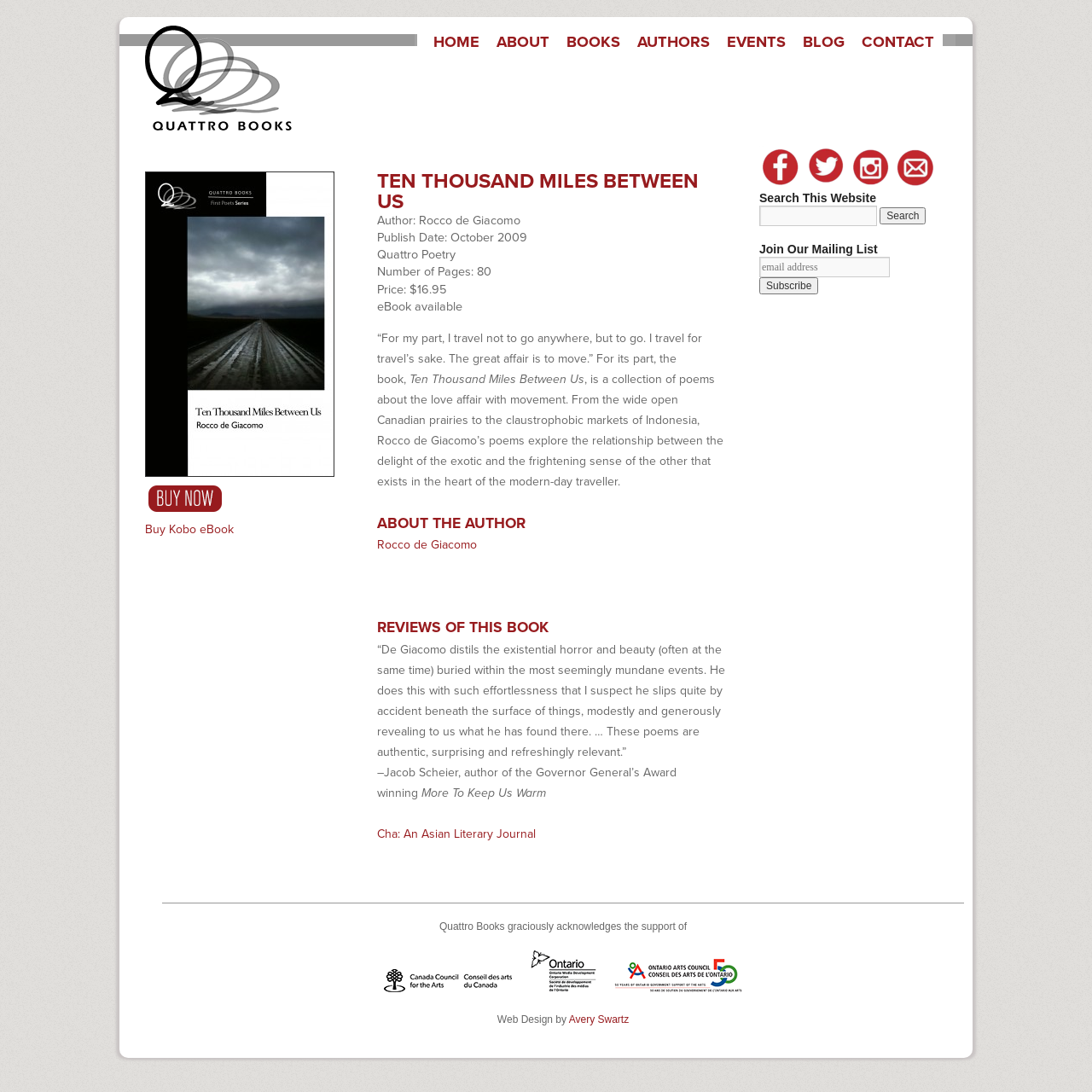Please specify the bounding box coordinates of the clickable region necessary for completing the following instruction: "Search for a book". The coordinates must consist of four float numbers between 0 and 1, i.e., [left, top, right, bottom].

[0.695, 0.188, 0.867, 0.207]